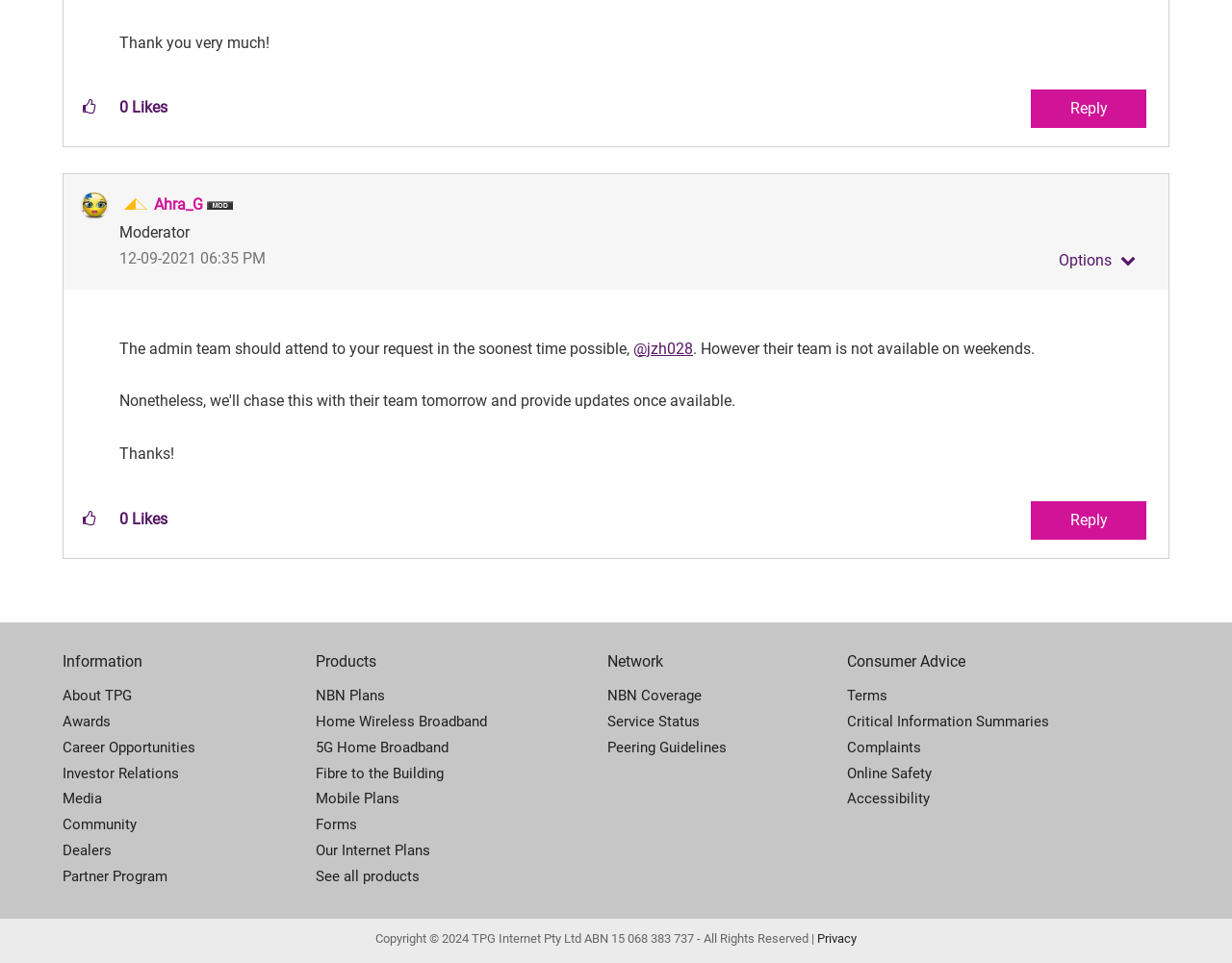Respond with a single word or short phrase to the following question: 
How many links are there in the footer section?

15